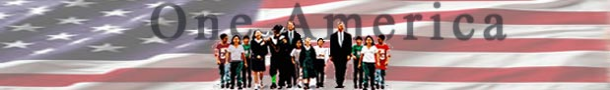What is the prominent phrase displayed in the image?
Based on the image, provide a one-word or brief-phrase response.

One America